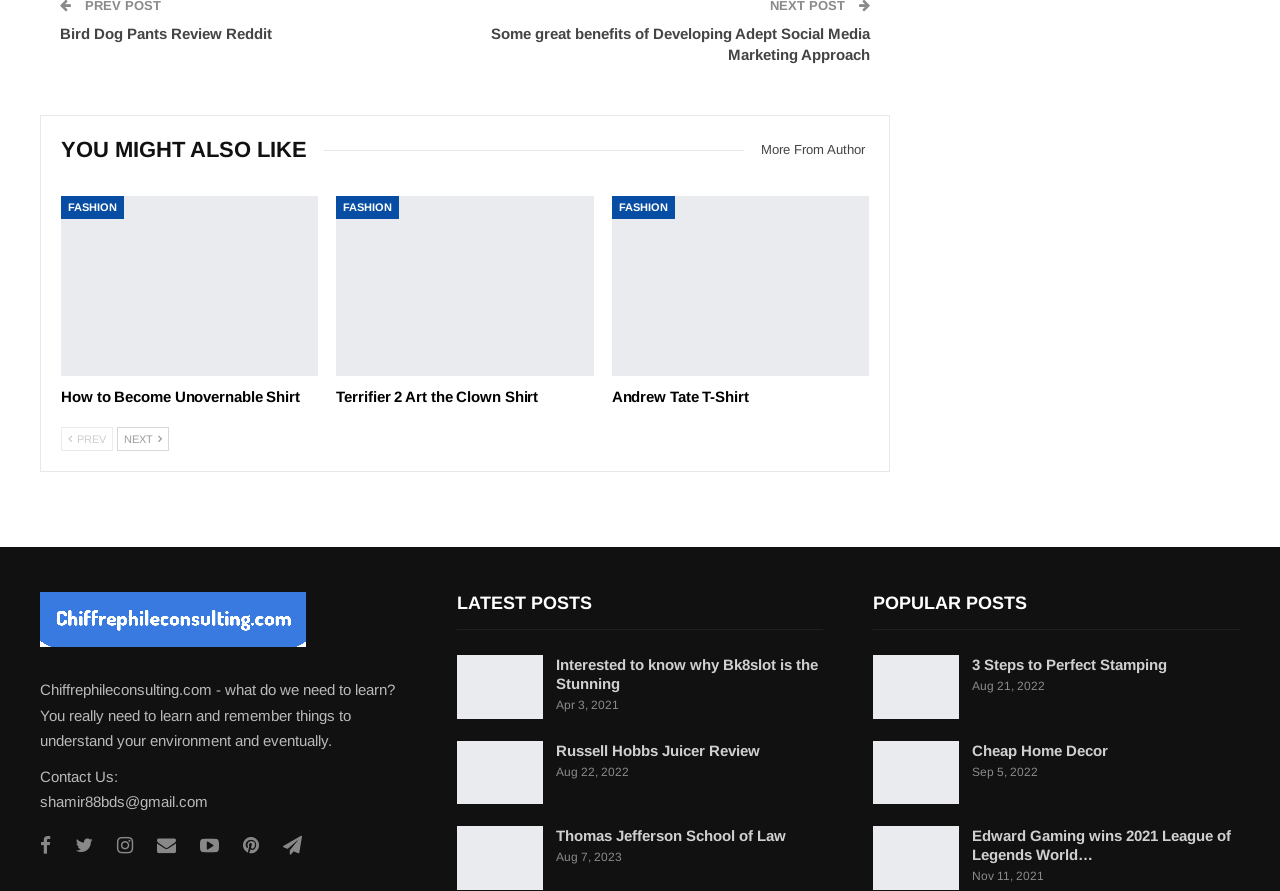Give a concise answer using only one word or phrase for this question:
What is the title of the latest post?

Interested to know why Bk8slot is the Stunning